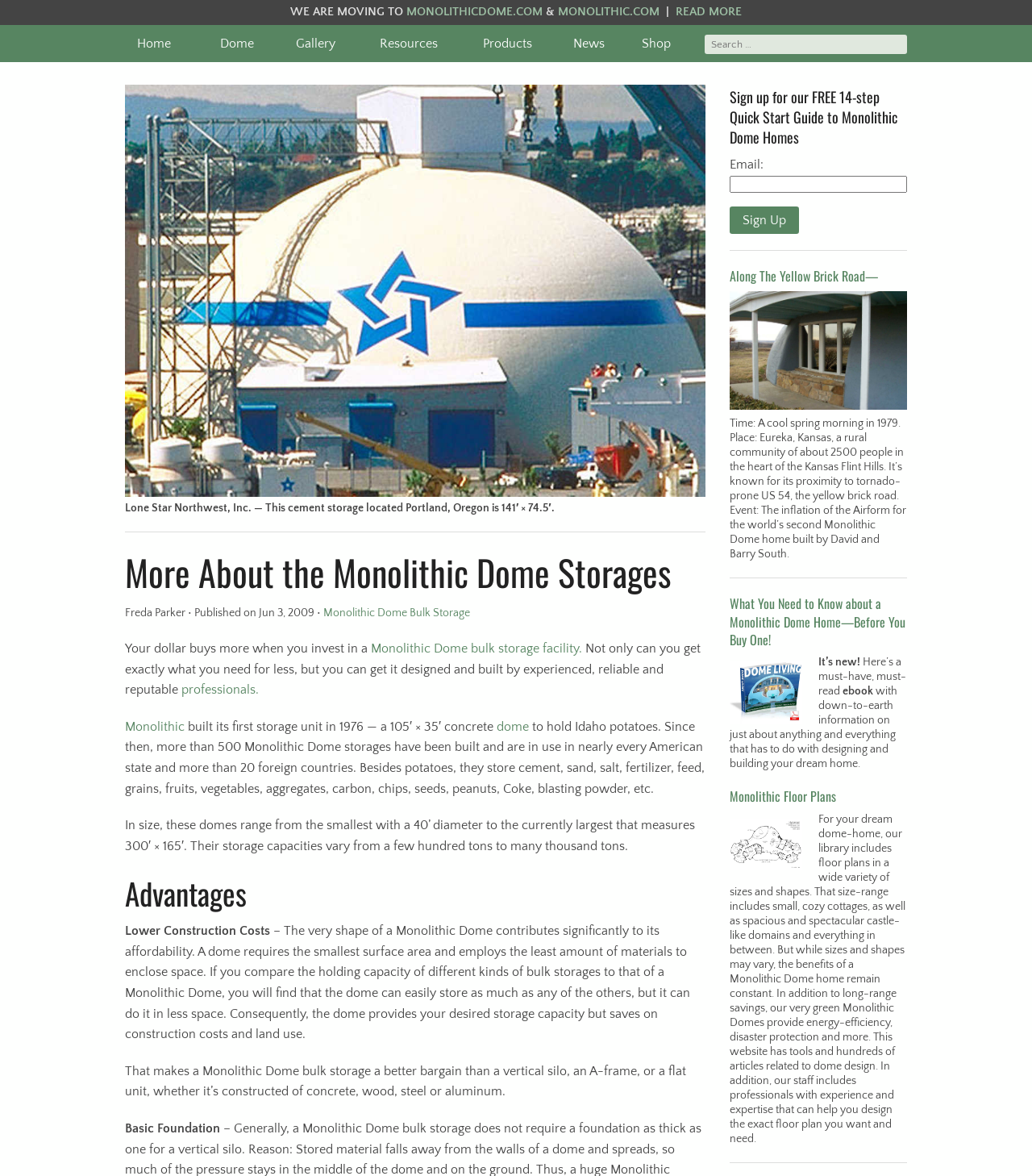Provide your answer to the question using just one word or phrase: What is the name of the company that built its first storage unit in 1976?

Monolithic